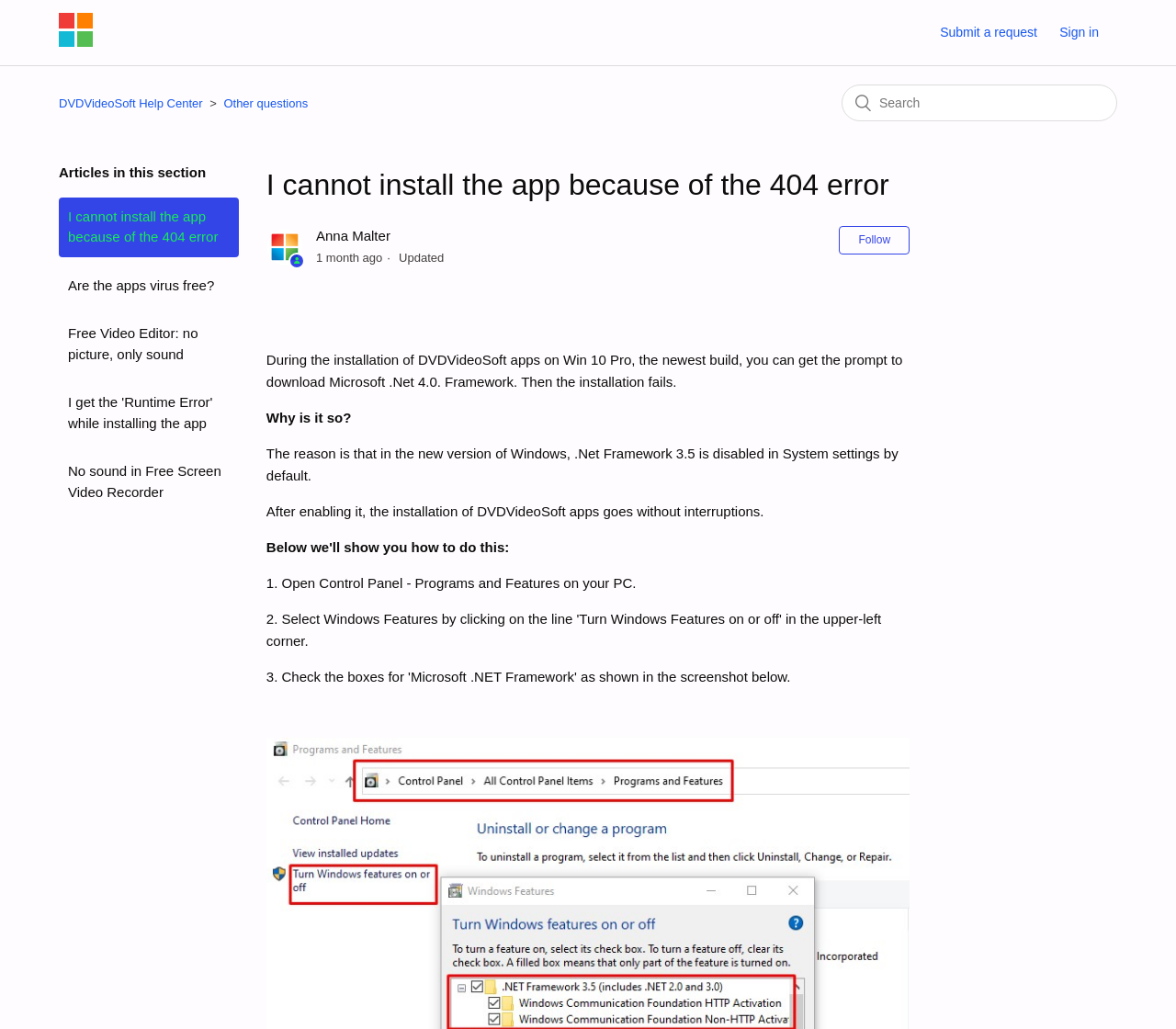What is the first step to resolve the installation issue?
Based on the visual, give a brief answer using one word or a short phrase.

Open Control Panel